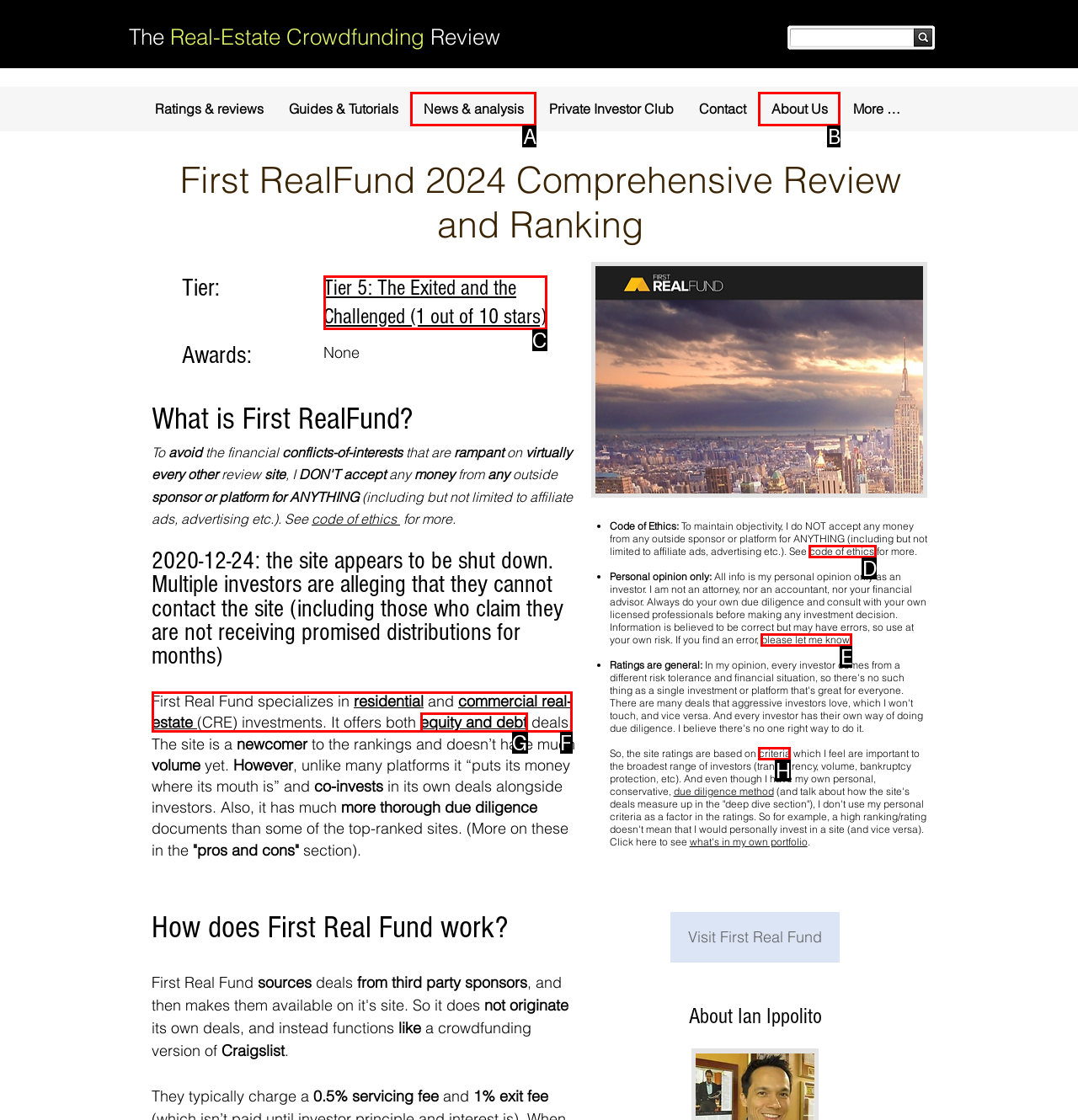With the description: please let me know., find the option that corresponds most closely and answer with its letter directly.

E